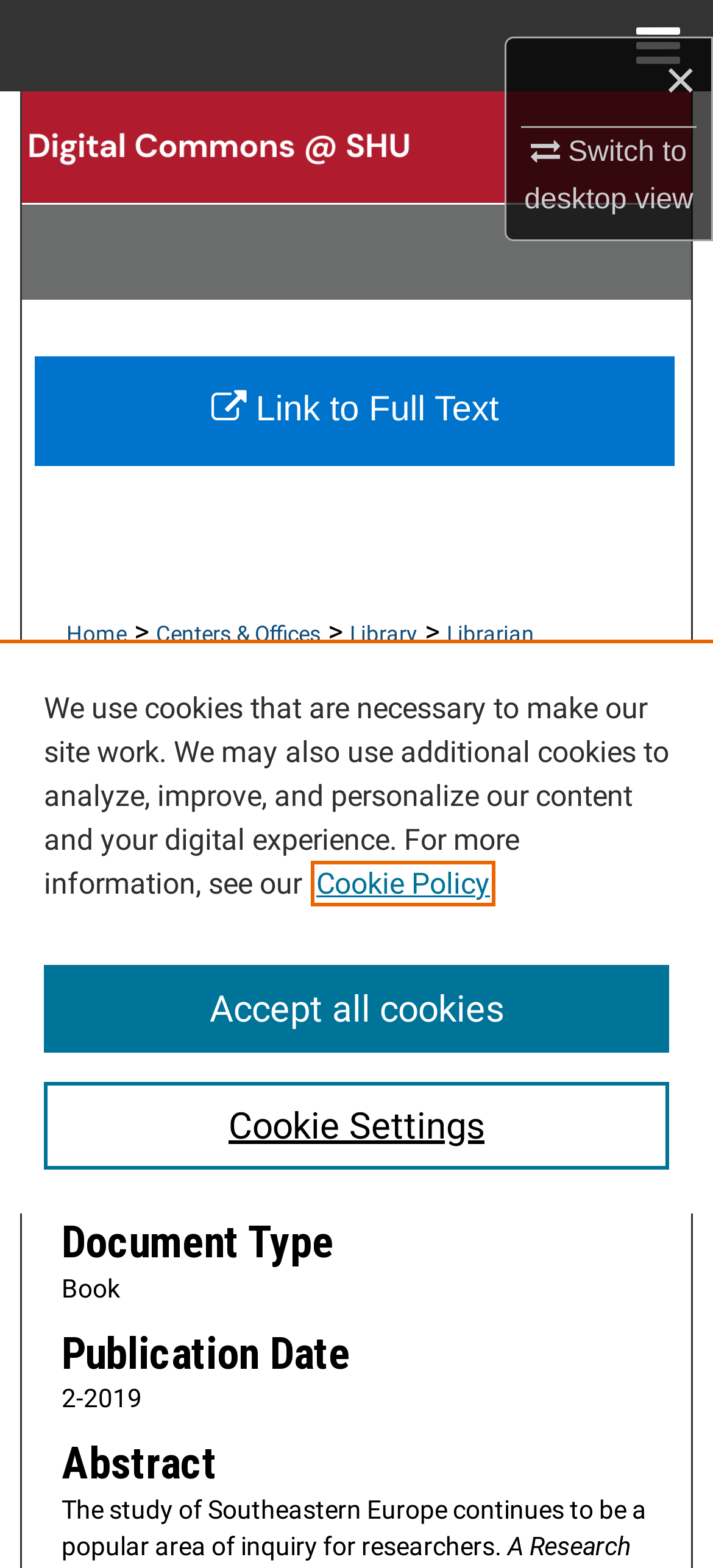Please determine the bounding box coordinates of the section I need to click to accomplish this instruction: "Read more about 'Automating Evolution: Inside ALE'".

None